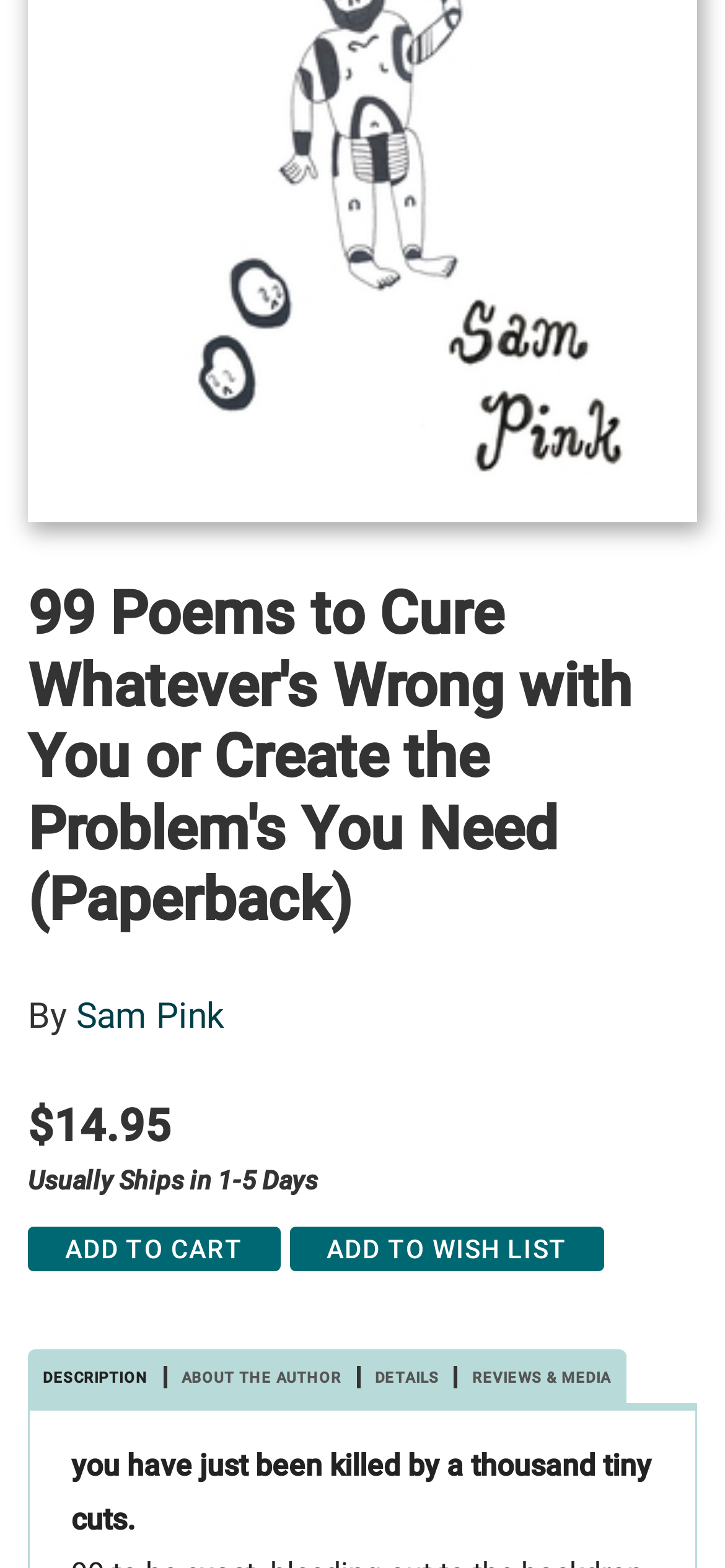What is the shipping time for this book?
Answer the question based on the image using a single word or a brief phrase.

1-5 Days